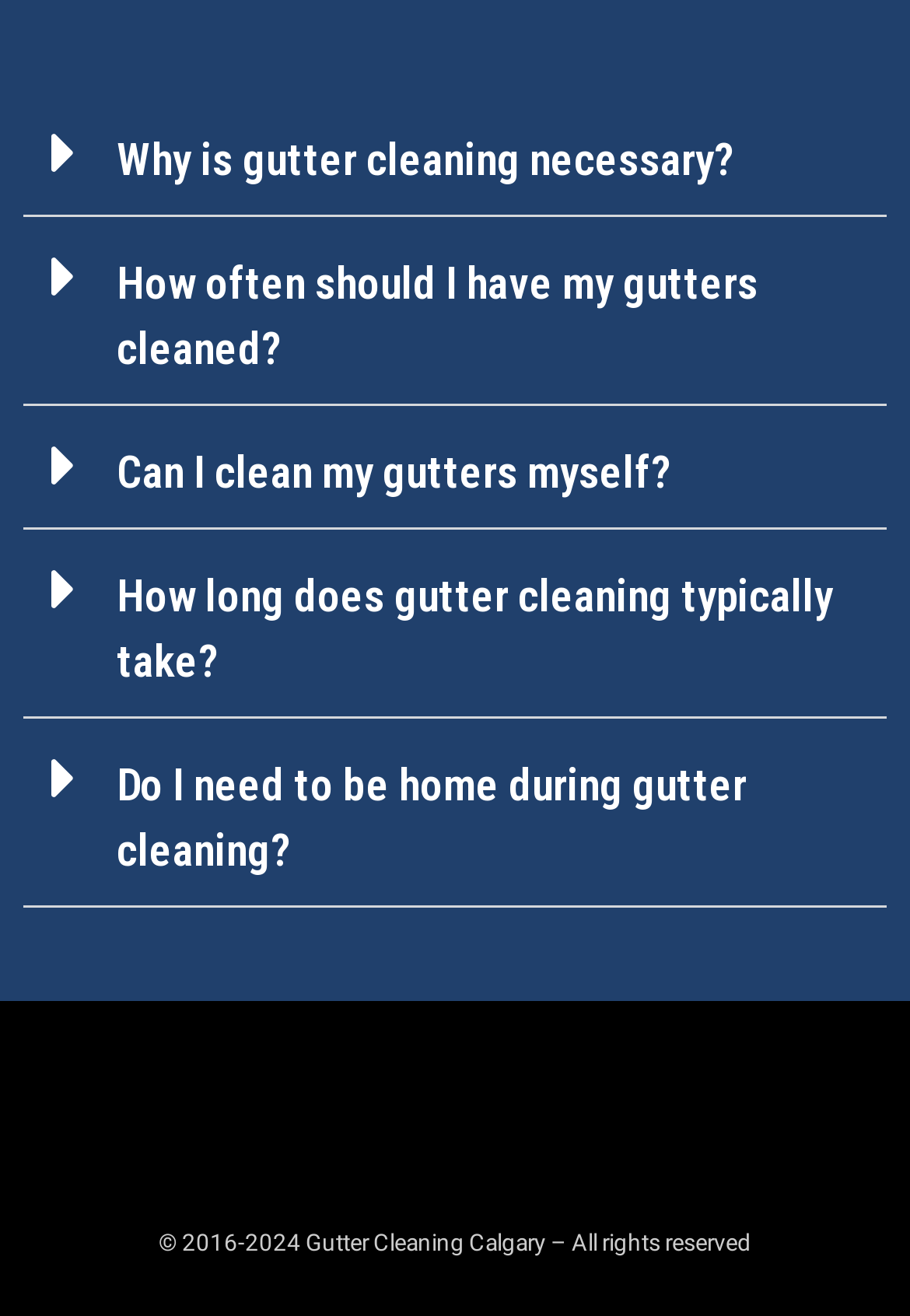Can you give a comprehensive explanation to the question given the content of the image?
Is the webpage related to a specific location?

The image on the webpage has the text 'Gutter Cleaning Calgary', which suggests that the webpage is related to a specific location, namely Calgary.